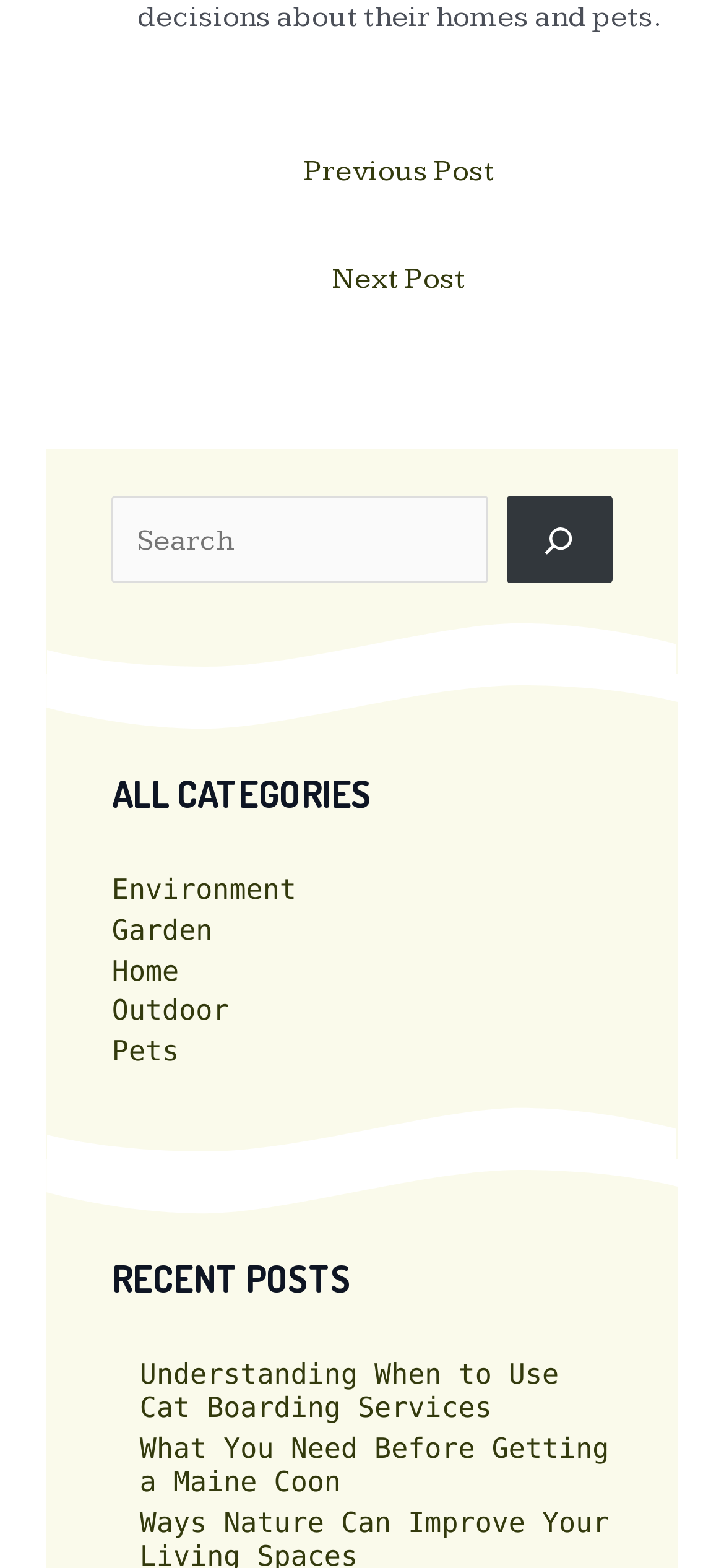What is the purpose of the search box?
Refer to the image and answer the question using a single word or phrase.

To search the website